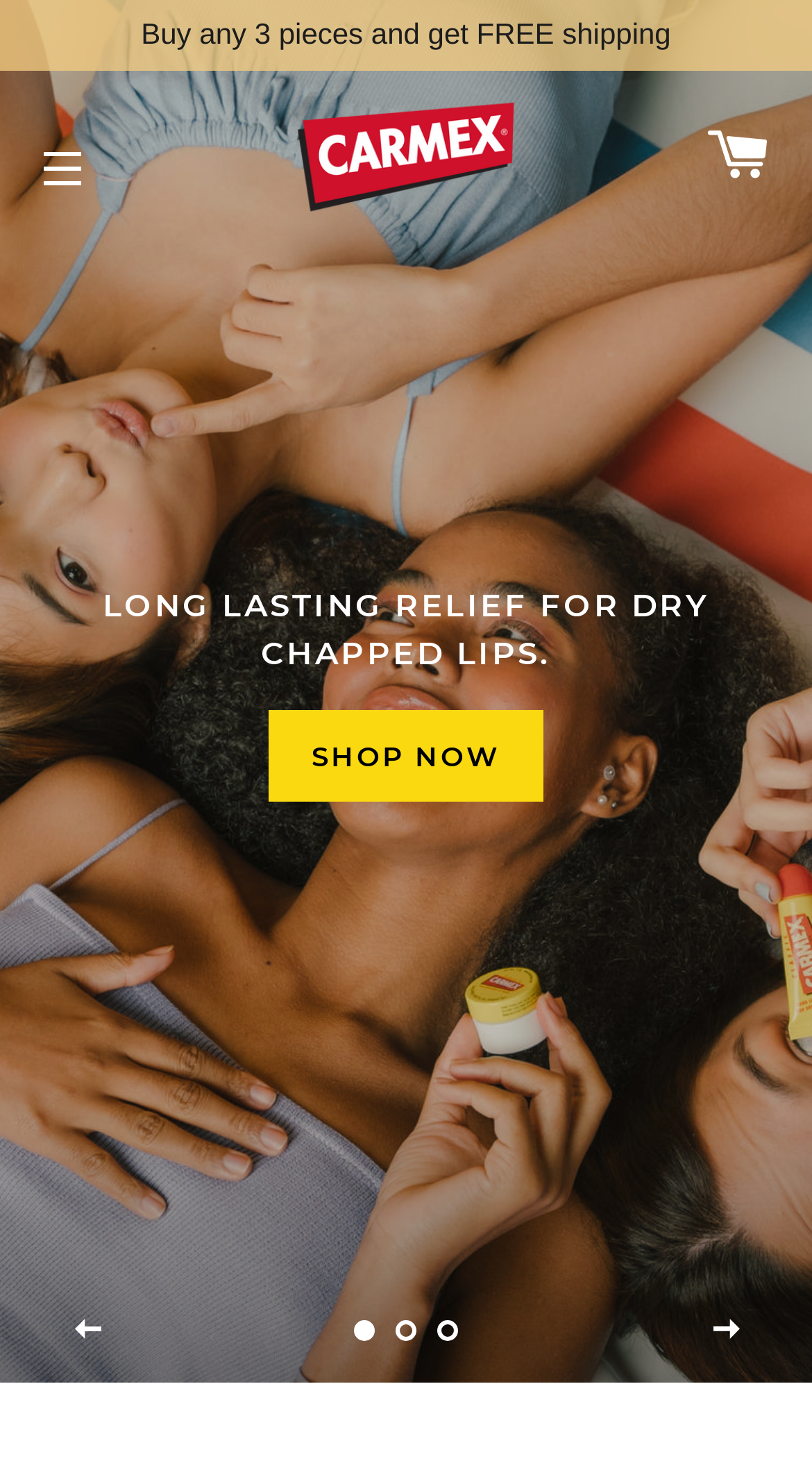Please identify the bounding box coordinates of the clickable area that will fulfill the following instruction: "Shop now for long lasting relief for dry chapped lips". The coordinates should be in the format of four float numbers between 0 and 1, i.e., [left, top, right, bottom].

[0.33, 0.48, 0.67, 0.543]